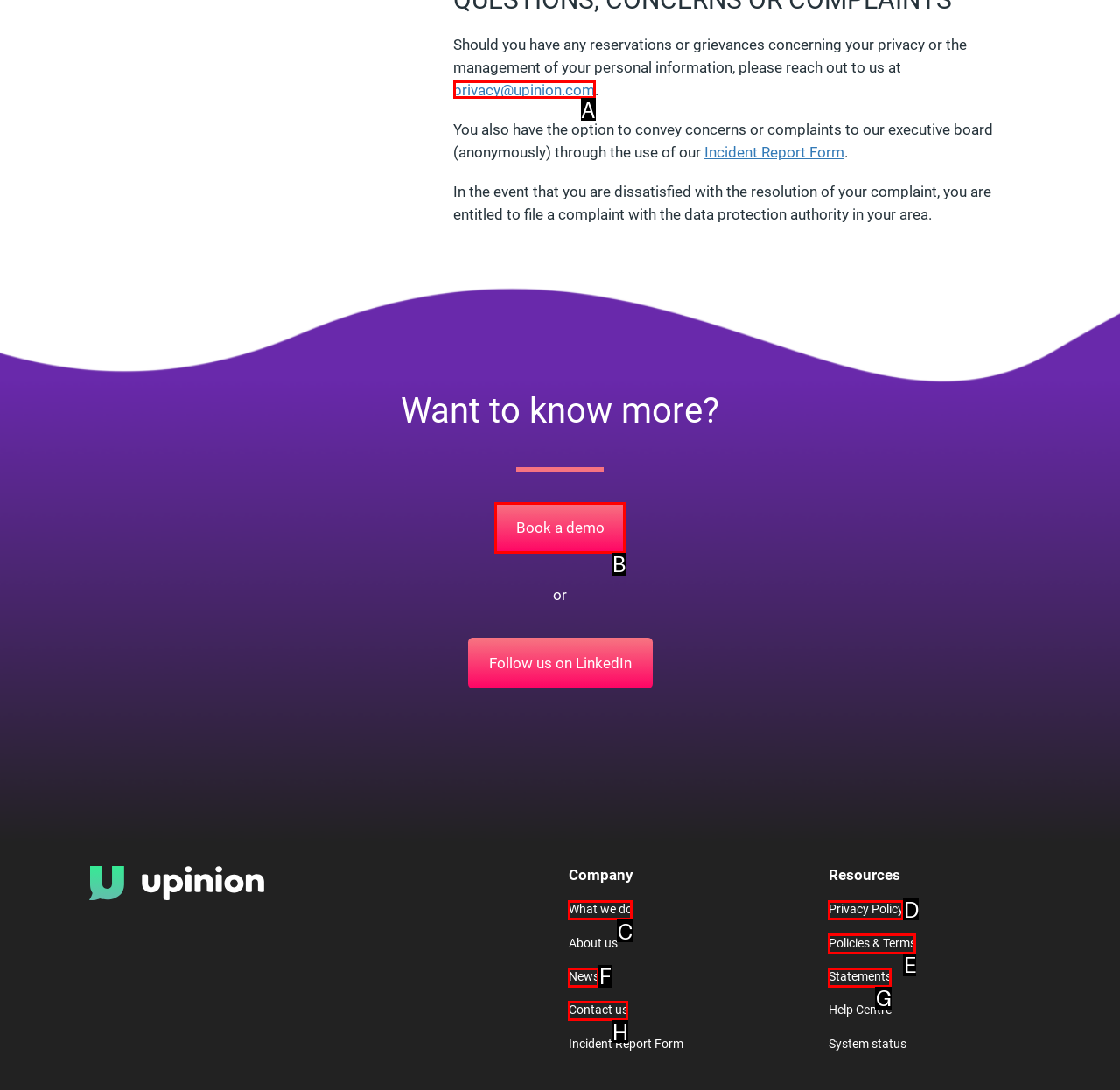Determine which option matches the description: Policies & Terms. Answer using the letter of the option.

E